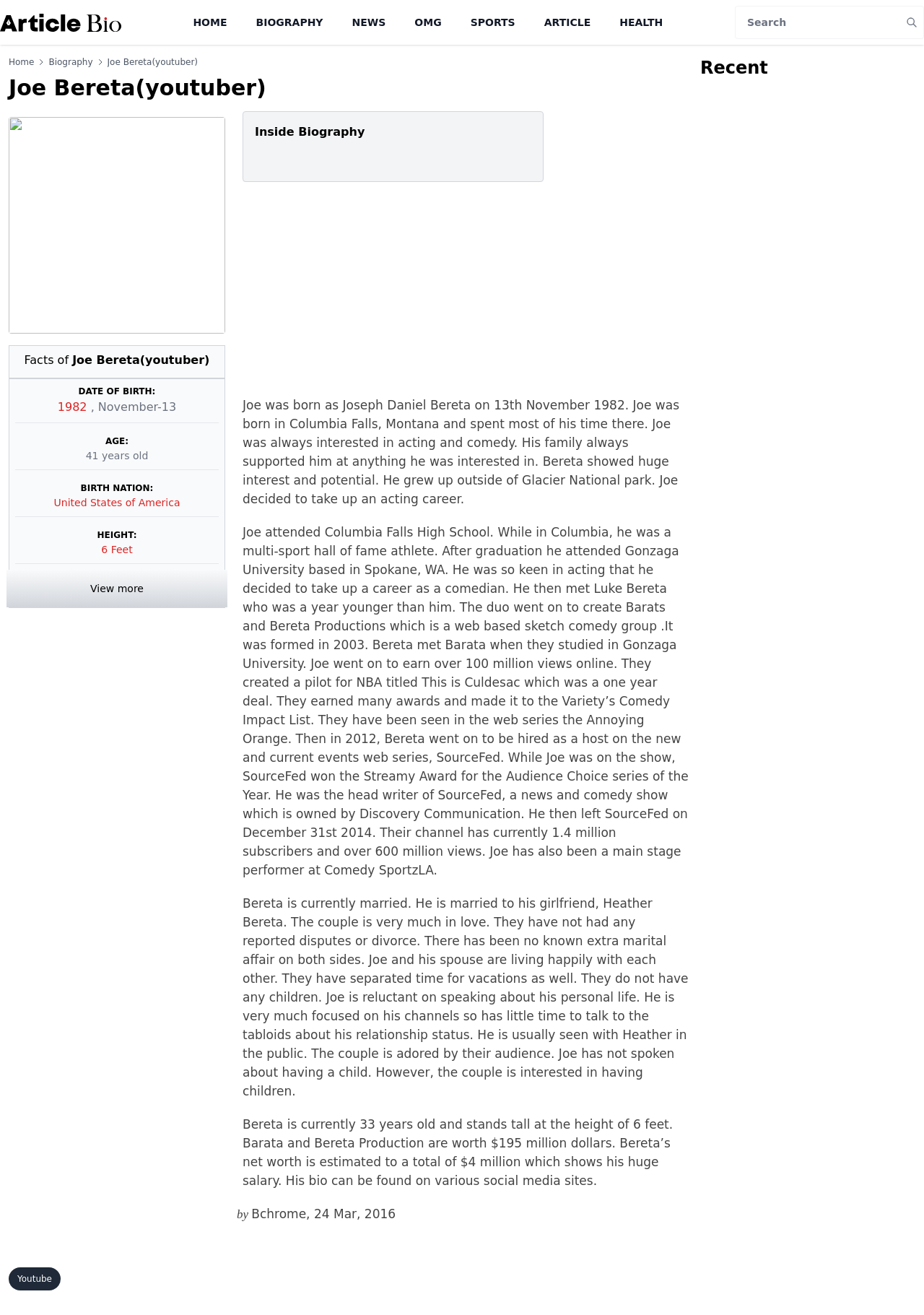Identify the bounding box coordinates of the element to click to follow this instruction: 'Read Joe Bereta's biography'. Ensure the coordinates are four float values between 0 and 1, provided as [left, top, right, bottom].

[0.262, 0.303, 0.735, 0.385]